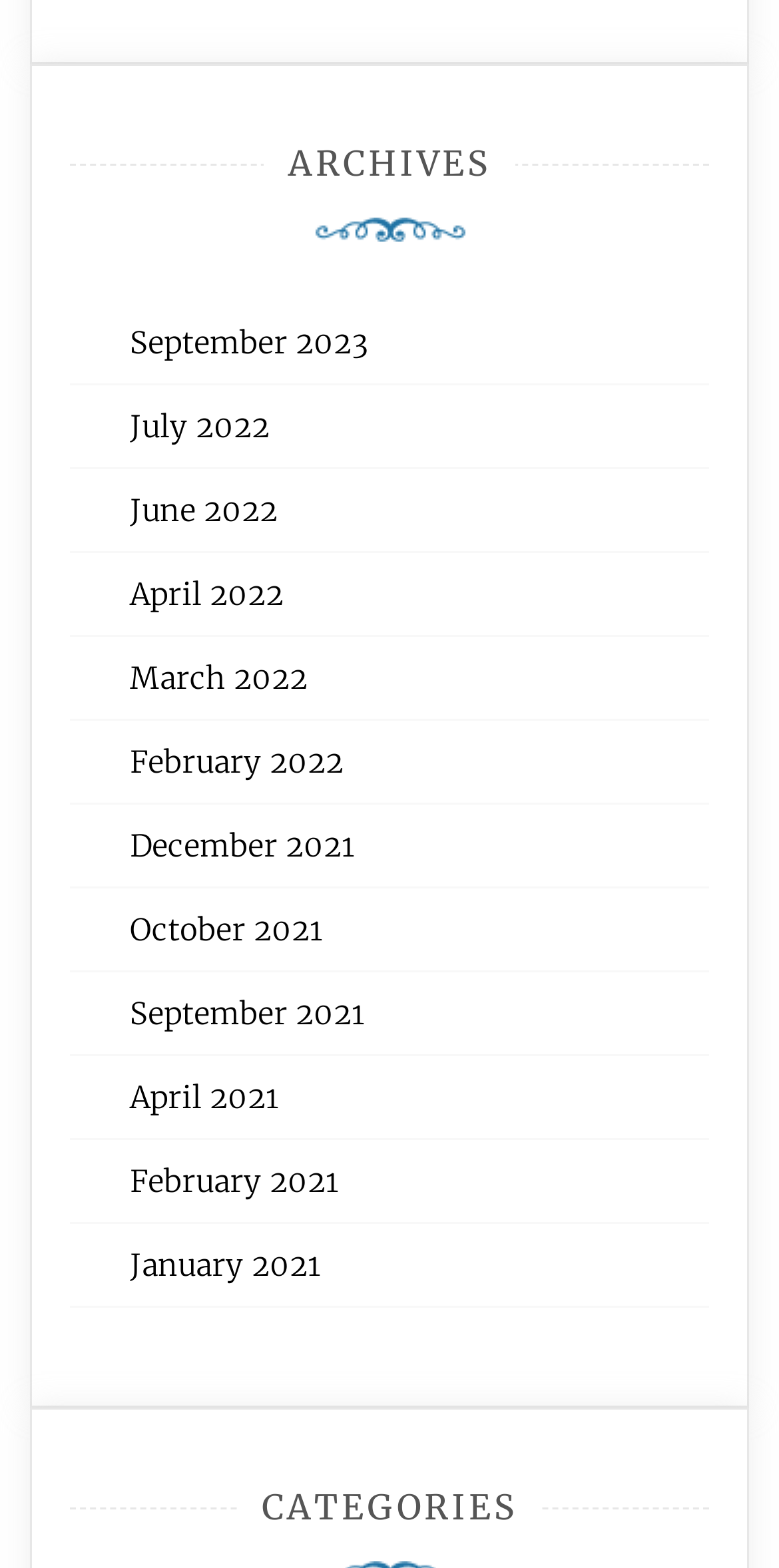Using a single word or phrase, answer the following question: 
What is the earliest month listed?

January 2021